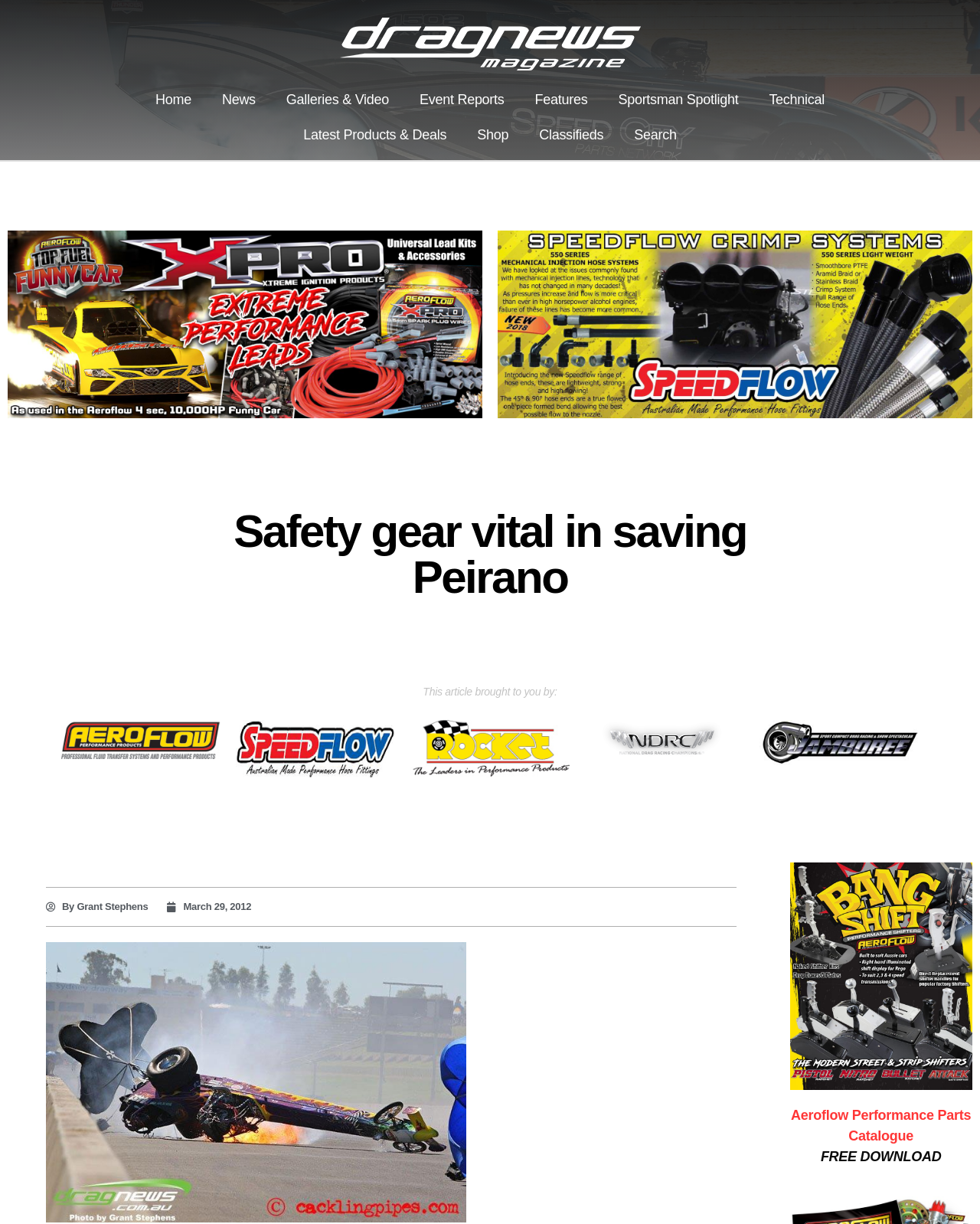What is the name of the catalogue?
Utilize the image to construct a detailed and well-explained answer.

I found the name of the catalogue 'Aeroflow Performance Parts Catalogue' in the static text above the 'FREE DOWNLOAD' link.